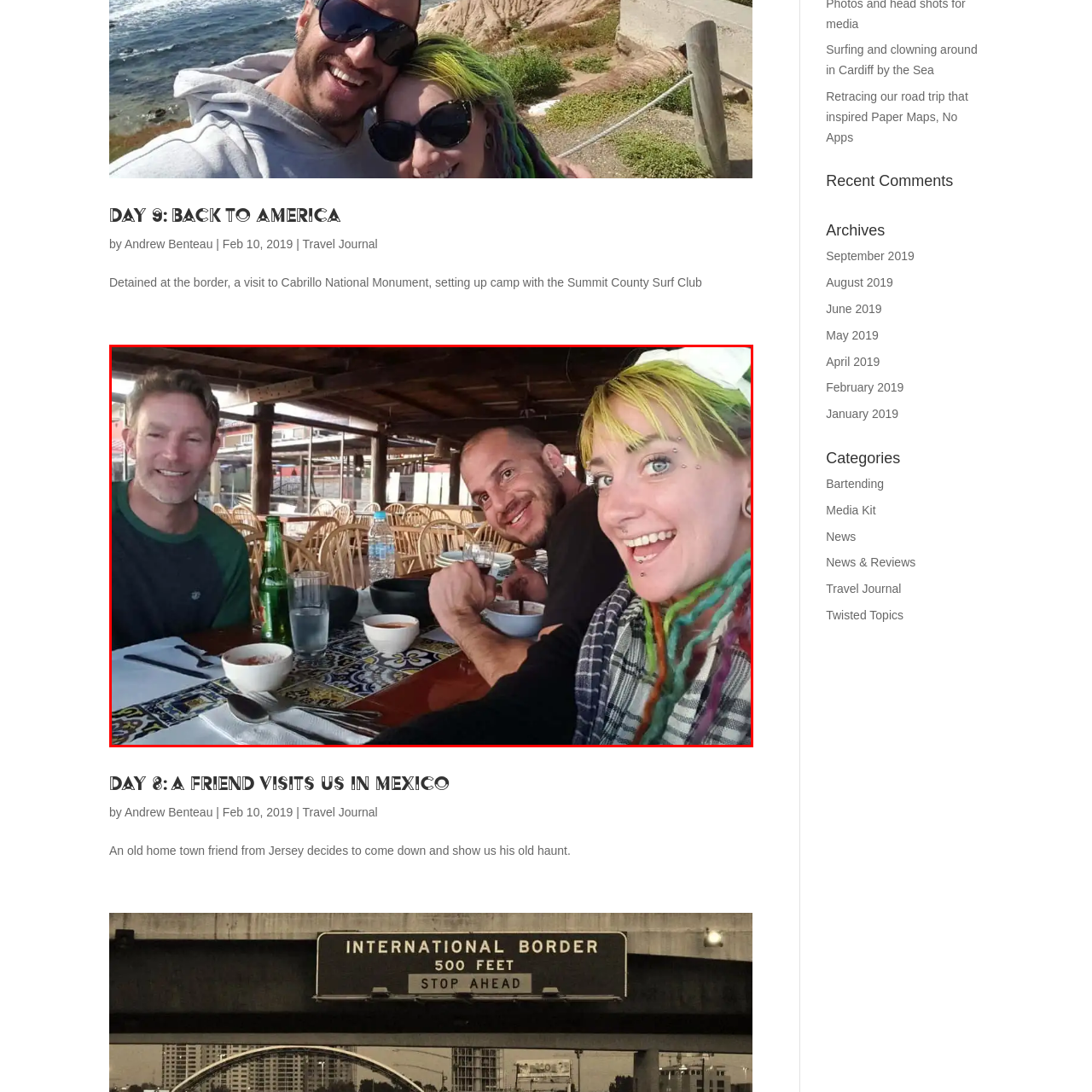What is the ambiance of the eatery in the background?
Inspect the image enclosed by the red bounding box and elaborate on your answer with as much detail as possible based on the visual cues.

The caption describes the background as having a 'warm ambiance', which suggests a cozy and inviting atmosphere. This is reinforced by the presence of wooden beams, which often contribute to a warm and rustic feel.